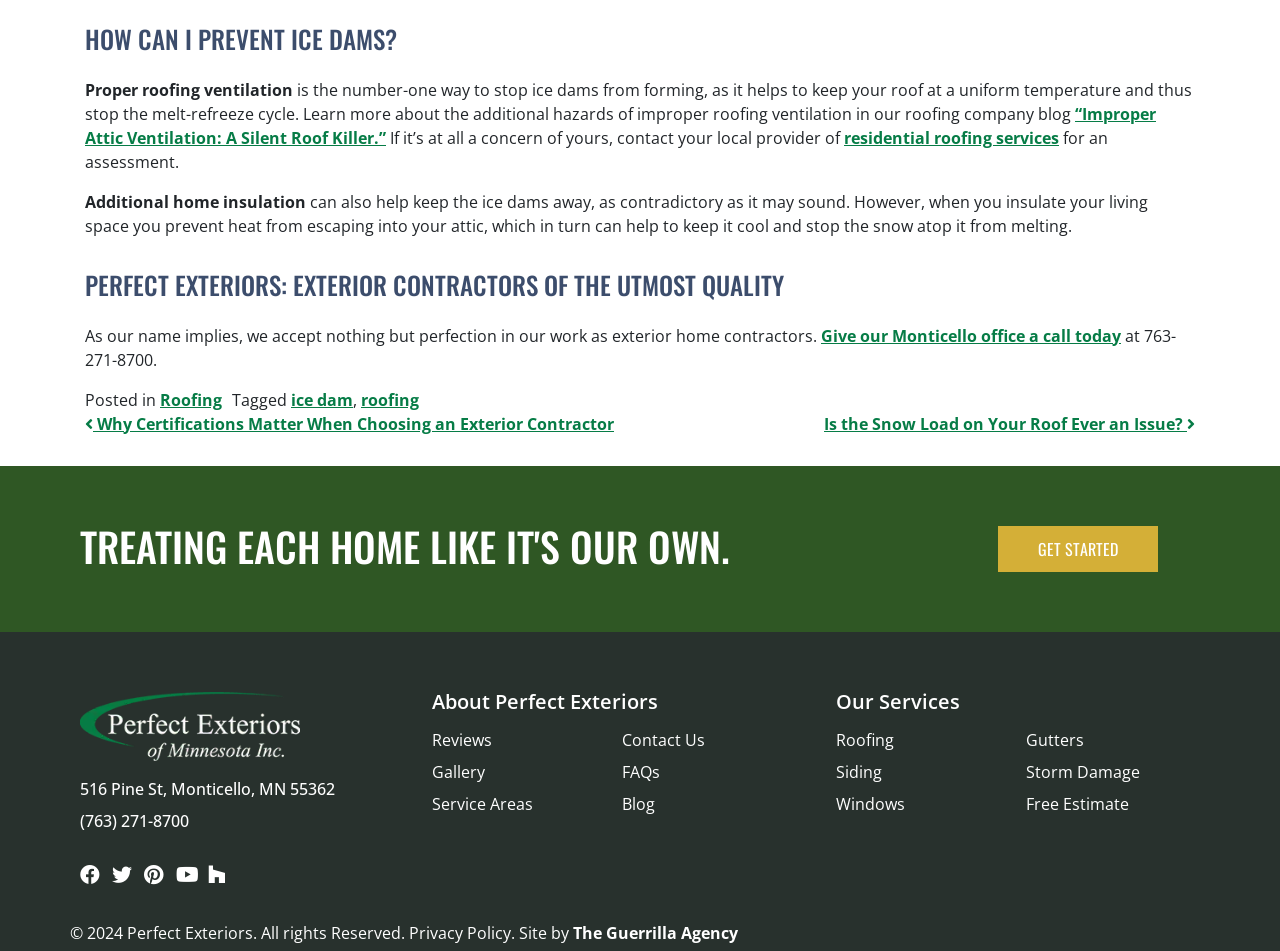Find the bounding box coordinates of the area to click in order to follow the instruction: "Call the Monticello office".

[0.641, 0.341, 0.876, 0.365]